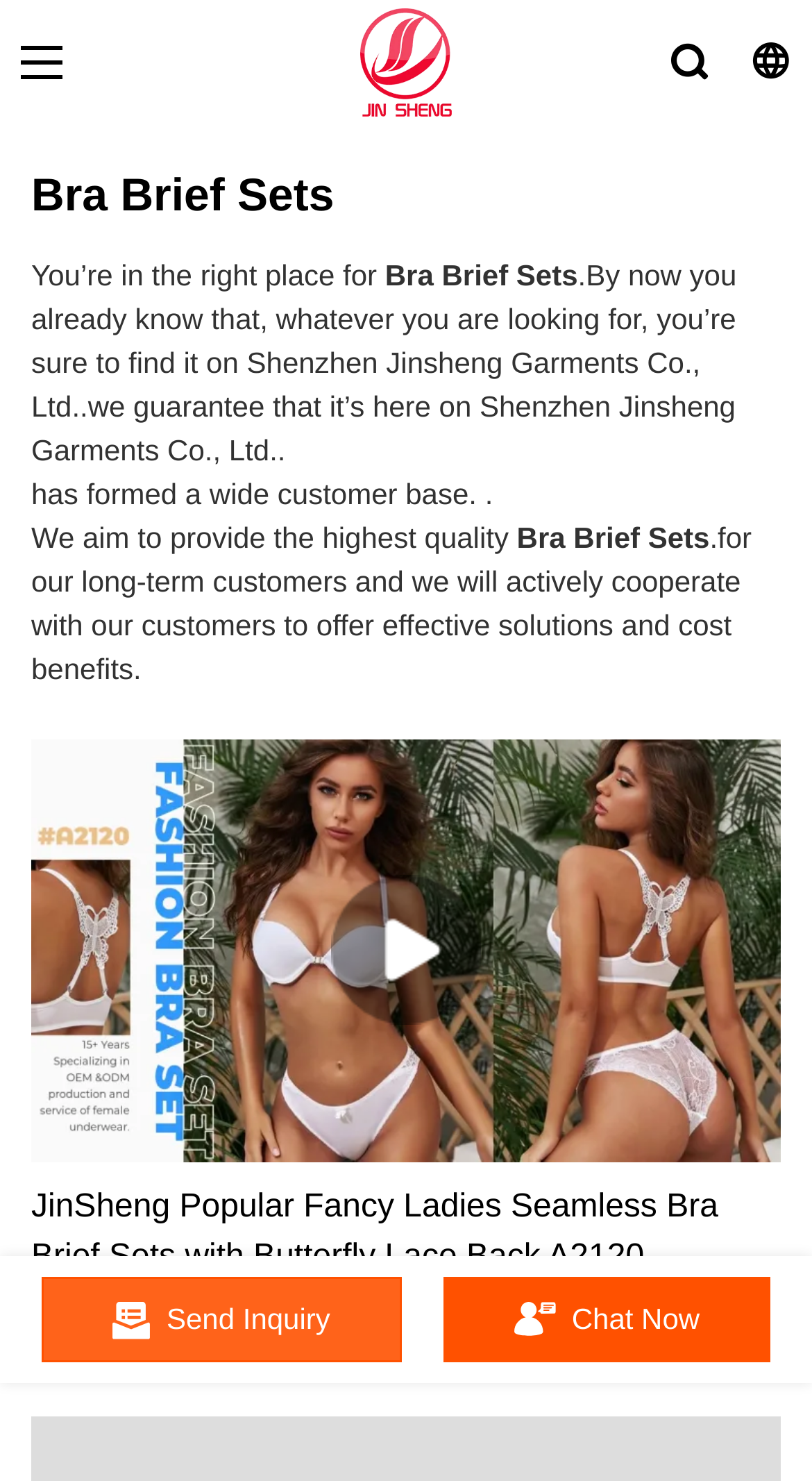Examine the screenshot and answer the question in as much detail as possible: What are the two buttons at the bottom of the page for?

The two buttons at the bottom of the page are labeled 'Send Inquiry' and 'Chat Now', indicating that they are for customers to contact the company or initiate a conversation with a representative.